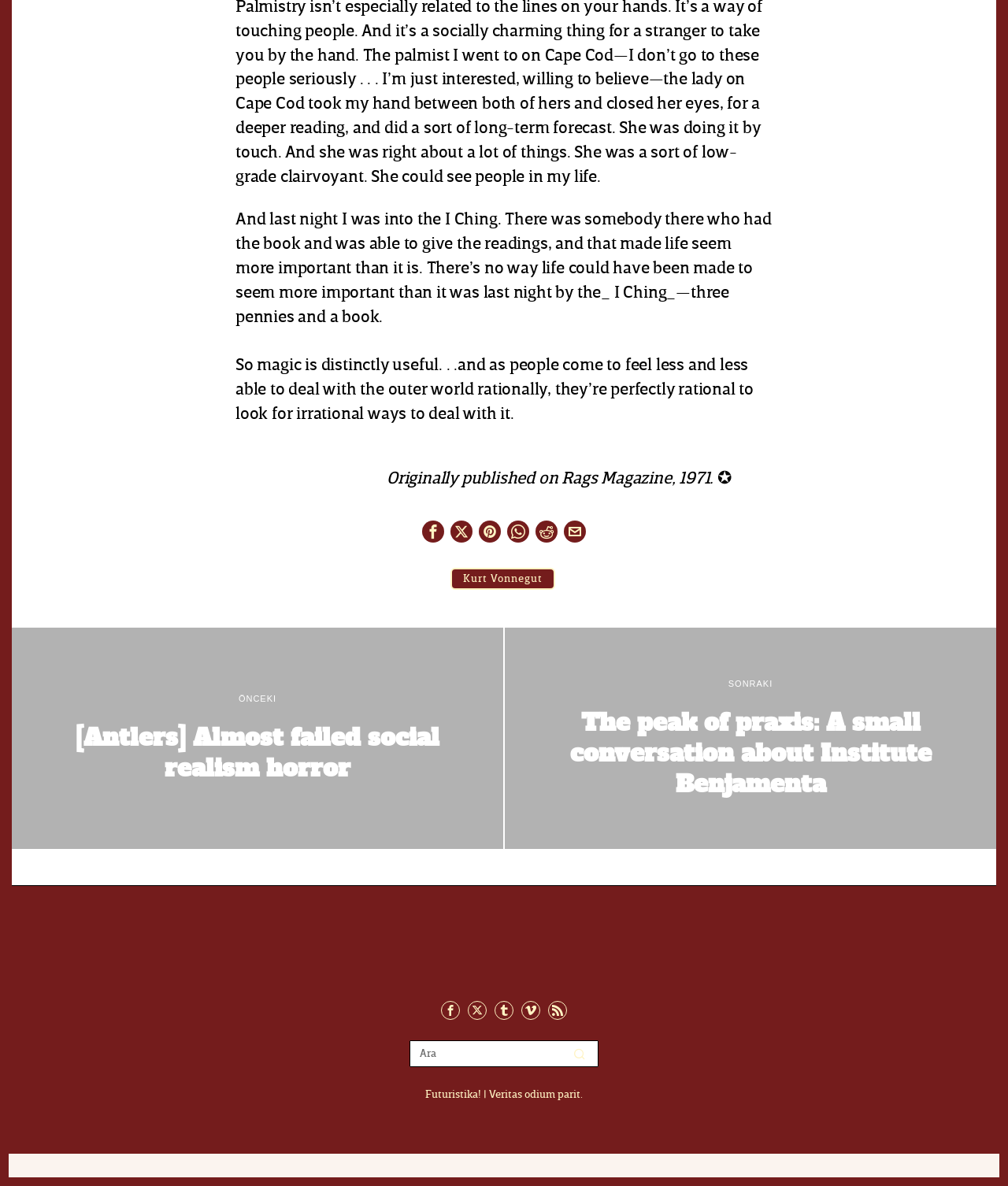How many social media sharing options are available?
Based on the visual, give a brief answer using one word or a short phrase.

6